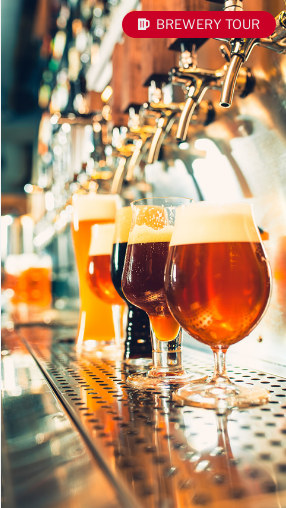What is the color of the beer glasses?
Provide a detailed answer to the question, using the image to inform your response.

The caption describes the beer glasses as ranging from 'pale yellows to deep amber hues', indicating that the colors of the glasses are various shades of yellow and amber.